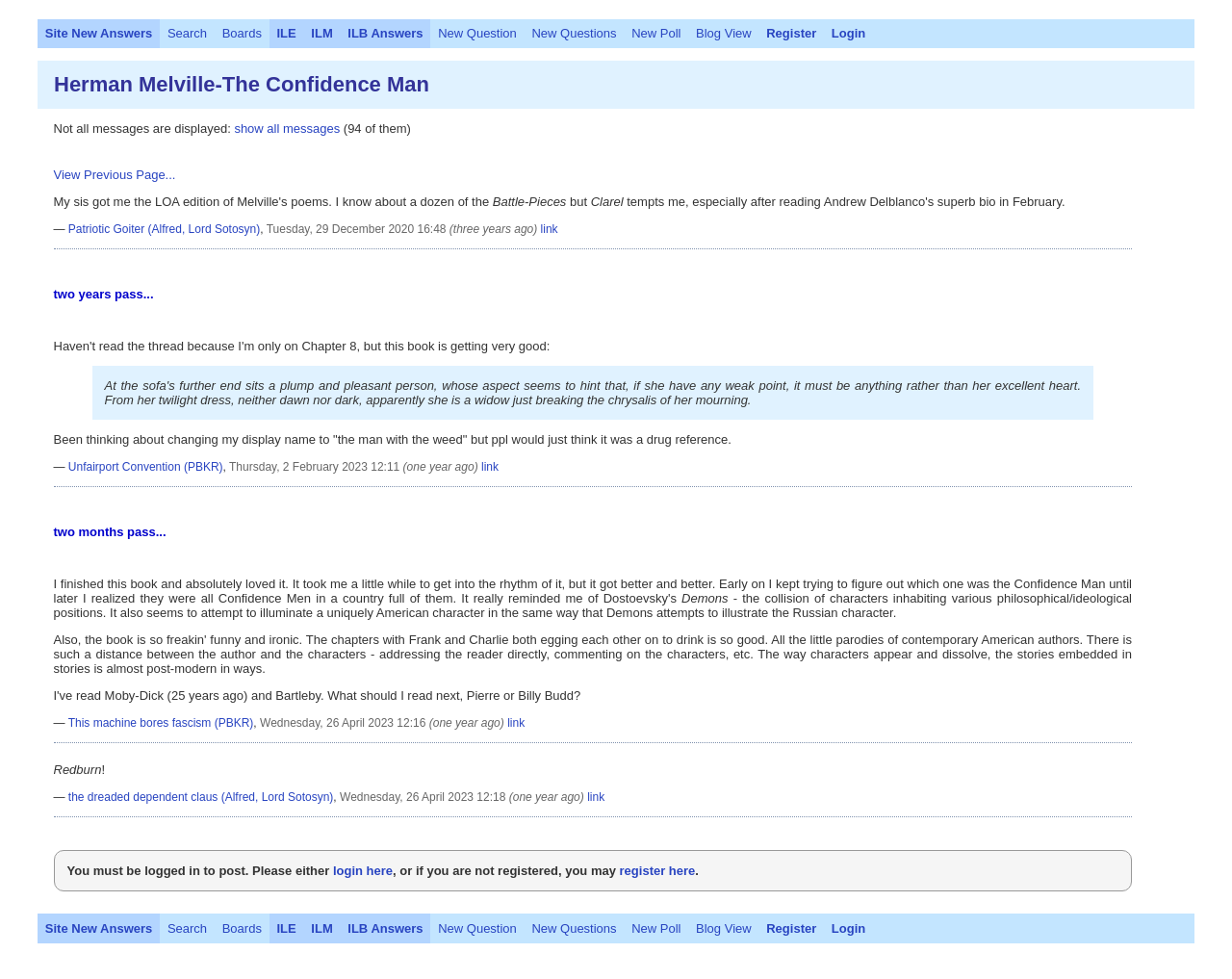Write a detailed summary of the webpage.

This webpage is about Herman Melville, specifically his work "The Confidence Man". At the top, there is a row of links including "Site New Answers", "Search", "Boards", and others. Below this, there is a heading with the title "Herman Melville-The Confidence Man". 

On the left side, there is a notification that not all messages are displayed, with an option to "show all messages". There is also a link to "View Previous Page...".

The main content of the page consists of a series of posts or messages, each with a title, a quote or text, and a timestamp. The posts are from different users, including "Patriotic Goiter (Alfred, Lord Sotosyn)", "Unfairport Convention (PBKR)", "This machine bores fascism (PBKR)", and others. The quotes or texts are from various works, including "Battle-Pieces", "Clarel", and "Demons". 

At the bottom of the page, there is a reminder that users must be logged in to post, with options to login or register. Below this, there is a repeat of the top row of links.